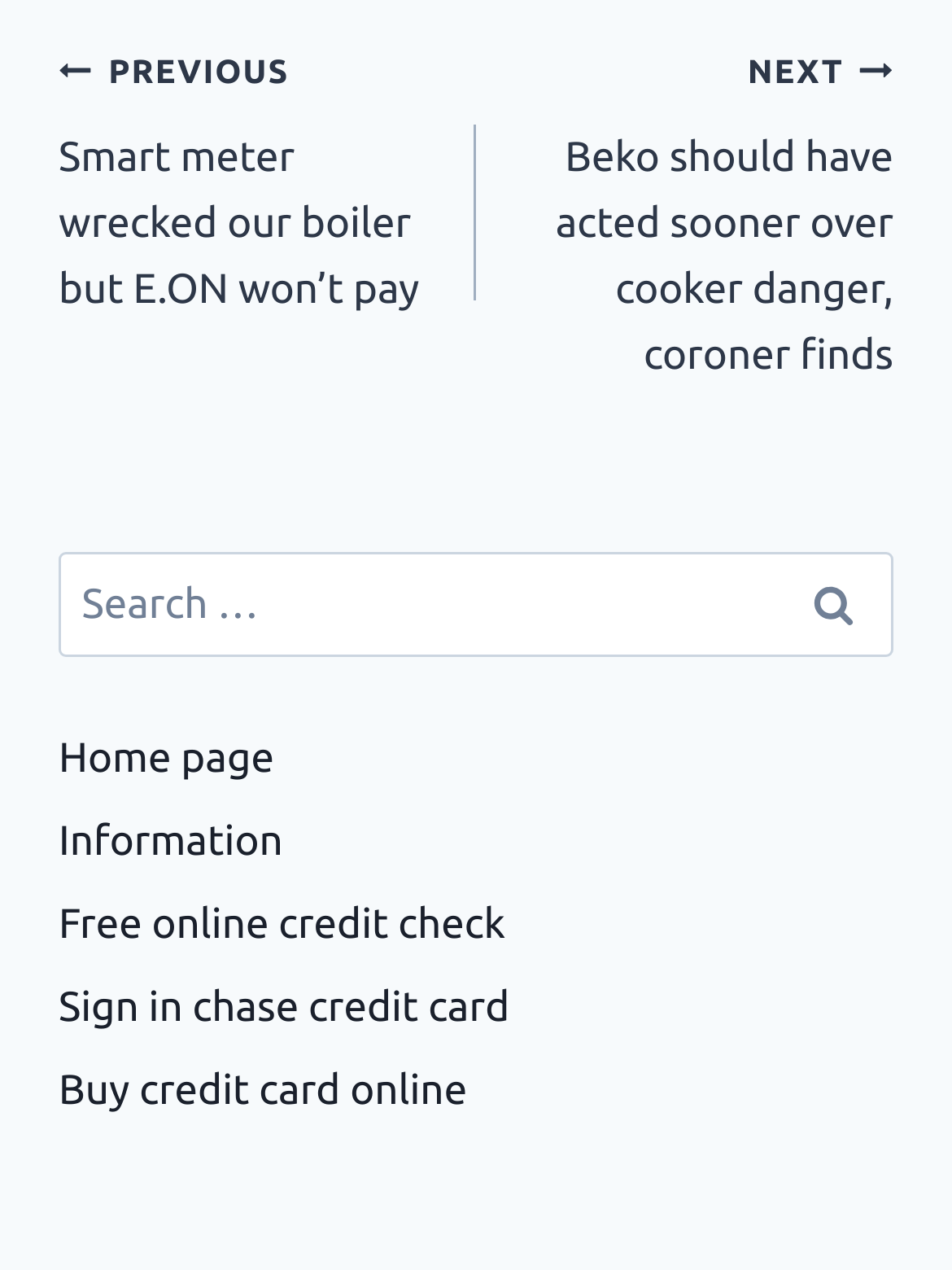Please identify the coordinates of the bounding box that should be clicked to fulfill this instruction: "Search for something".

[0.062, 0.434, 0.938, 0.517]